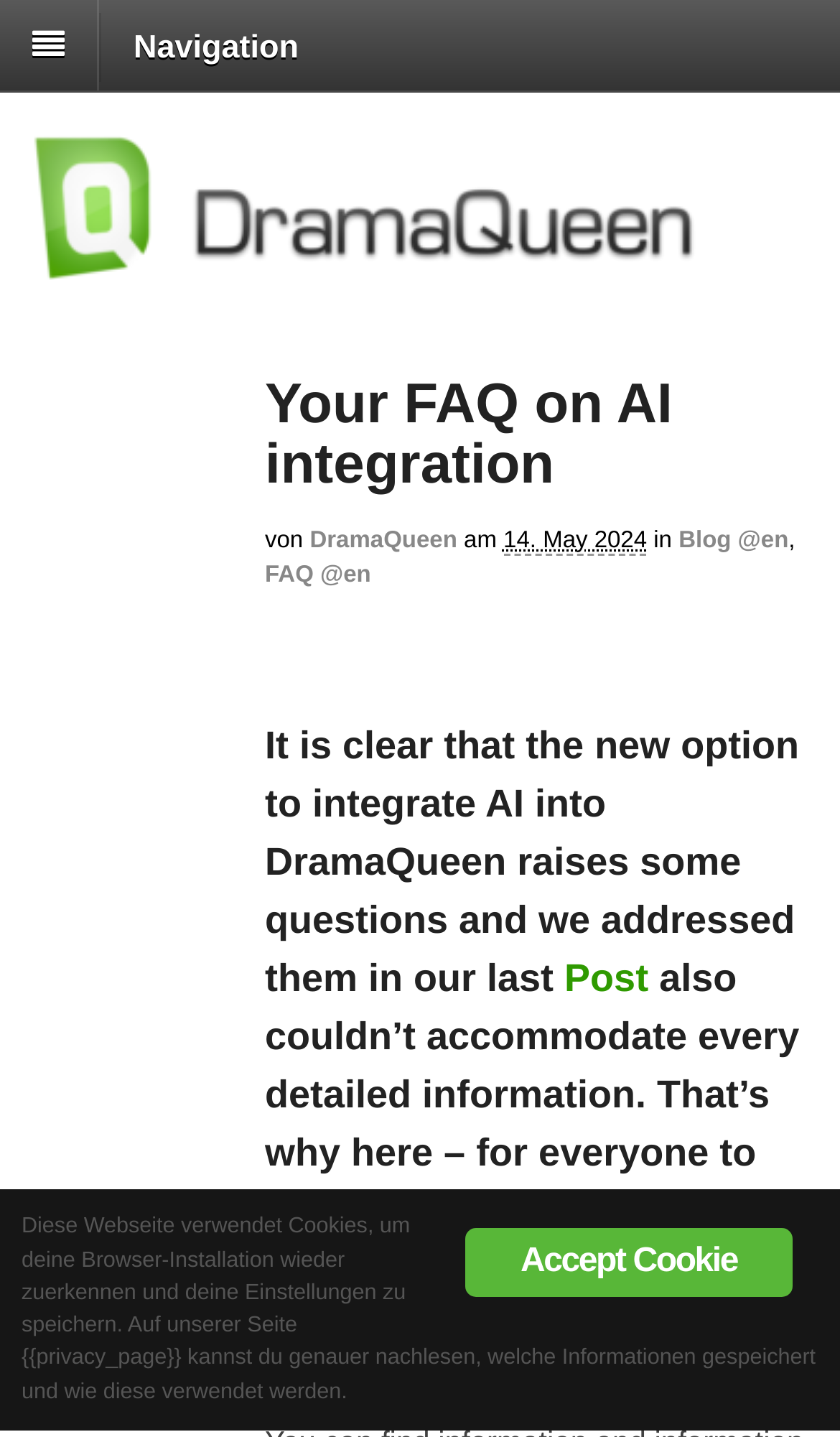Please identify the bounding box coordinates of the region to click in order to complete the given instruction: "Read Your FAQ on AI integration". The coordinates should be four float numbers between 0 and 1, i.e., [left, top, right, bottom].

[0.315, 0.257, 0.801, 0.345]